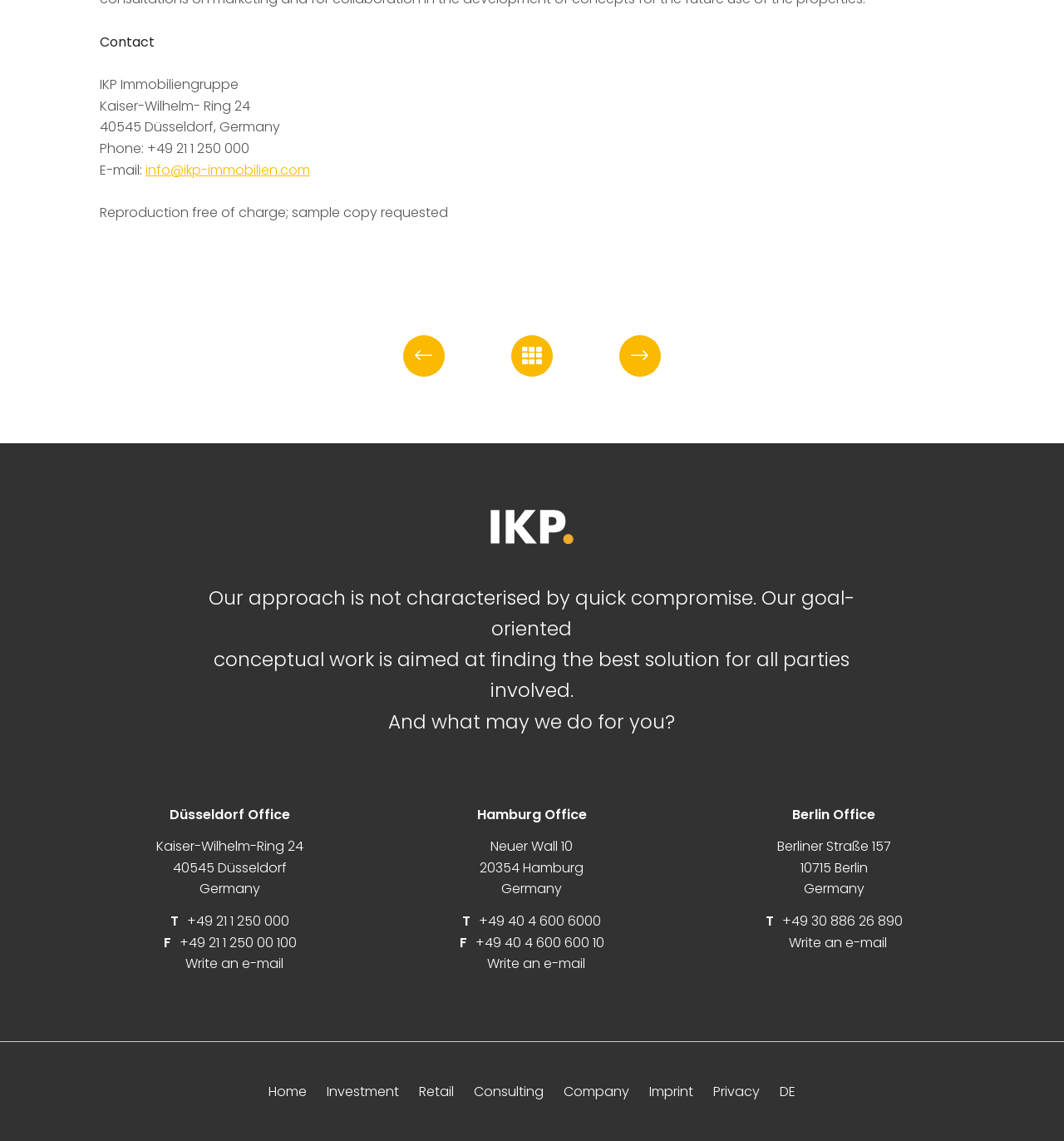What is the address of the Düsseldorf office?
Can you provide a detailed and comprehensive answer to the question?

I found the address of the Düsseldorf office by looking at the section labeled 'Düsseldorf Office' and reading the static text elements that provide the address.